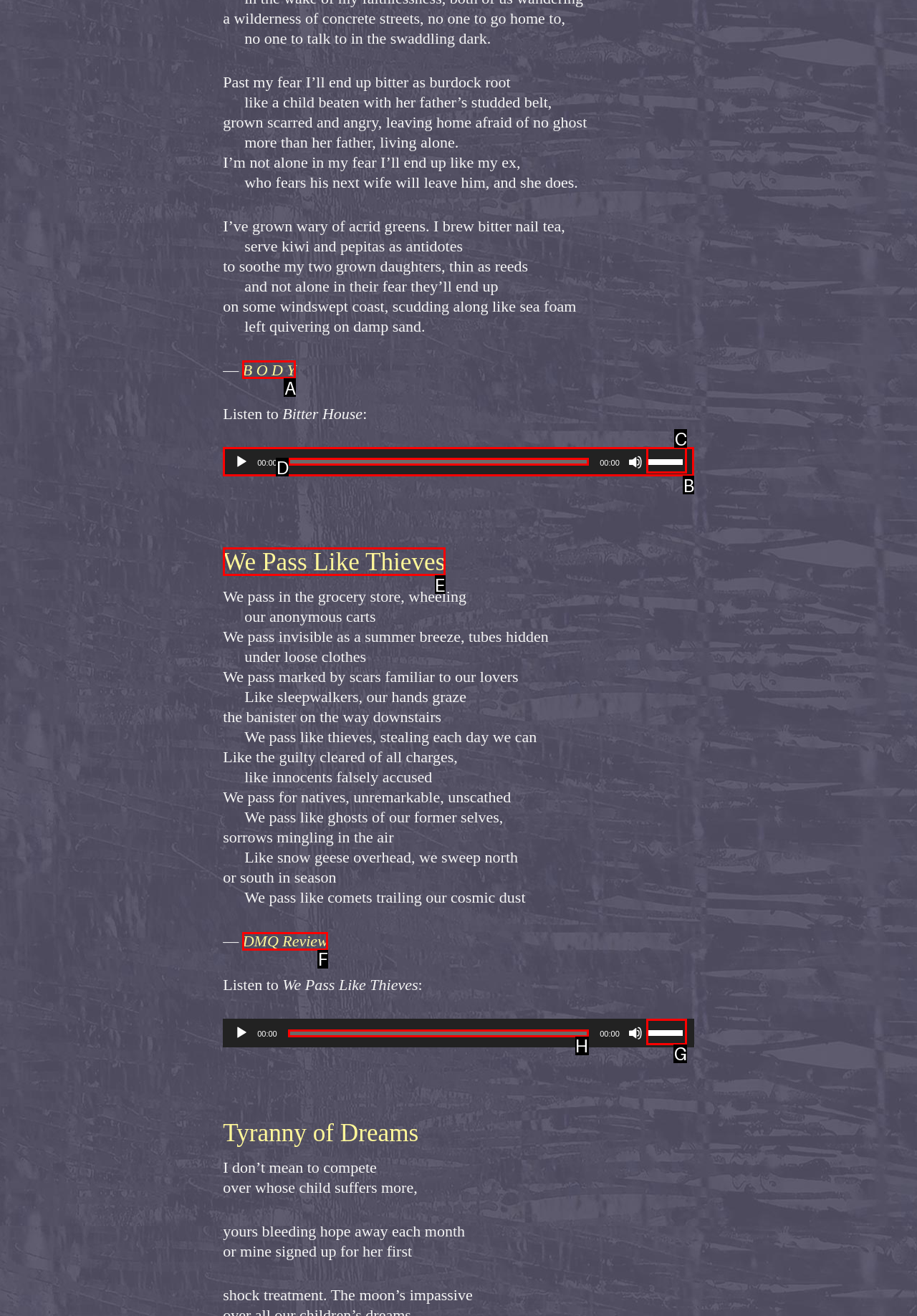Match the description: 00:00 to the appropriate HTML element. Respond with the letter of your selected option.

H